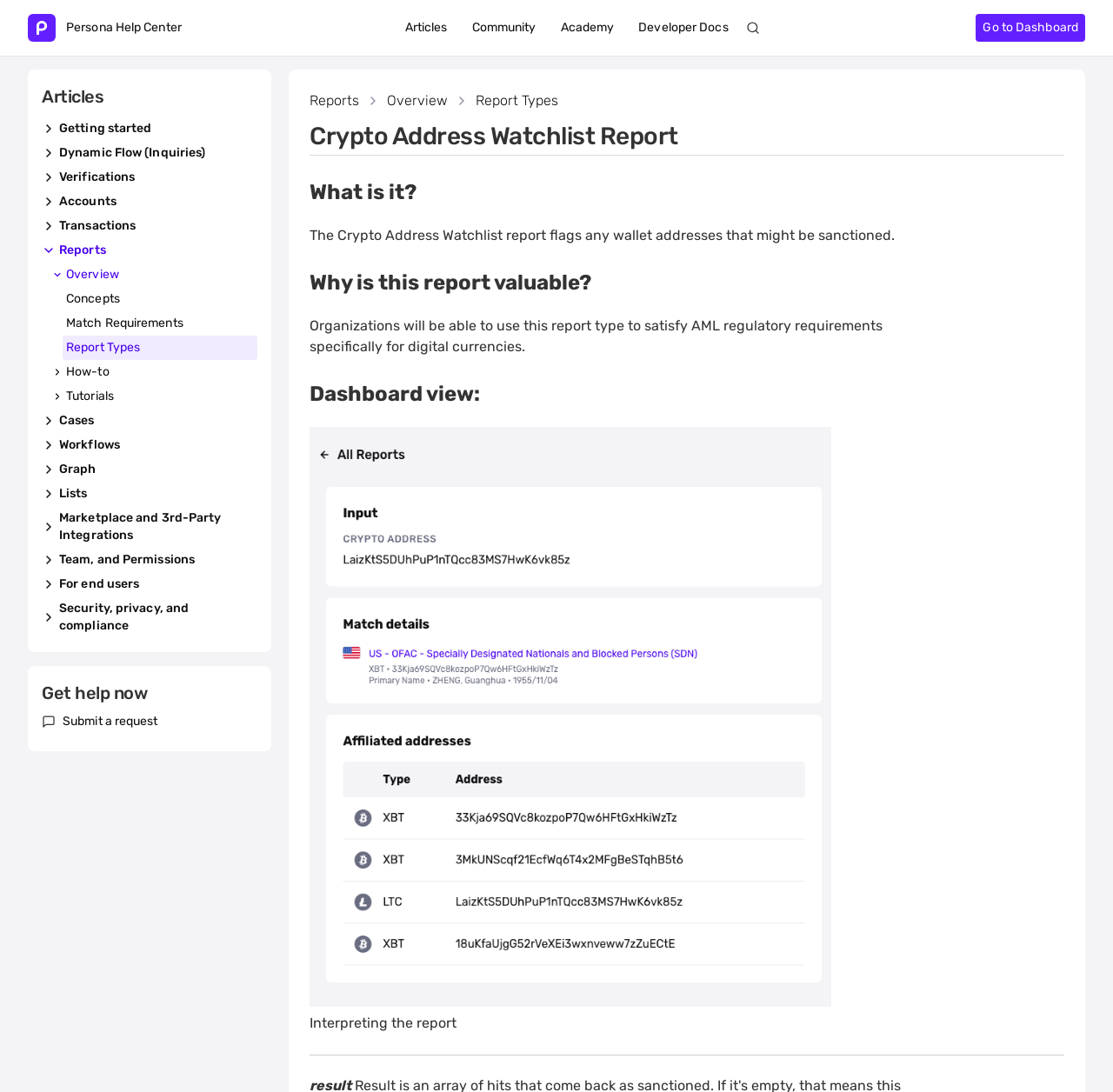Can you find the bounding box coordinates for the element that needs to be clicked to execute this instruction: "View Reports"? The coordinates should be given as four float numbers between 0 and 1, i.e., [left, top, right, bottom].

[0.278, 0.083, 0.323, 0.102]